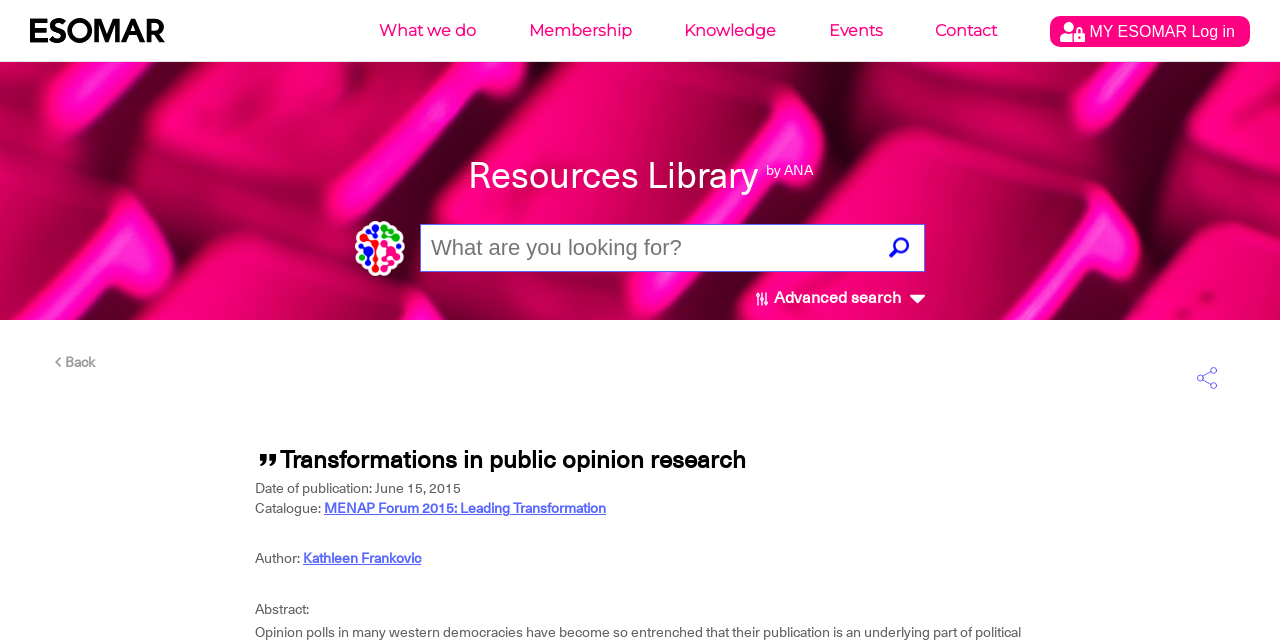Extract the main title from the webpage.

Resources Library by ANA